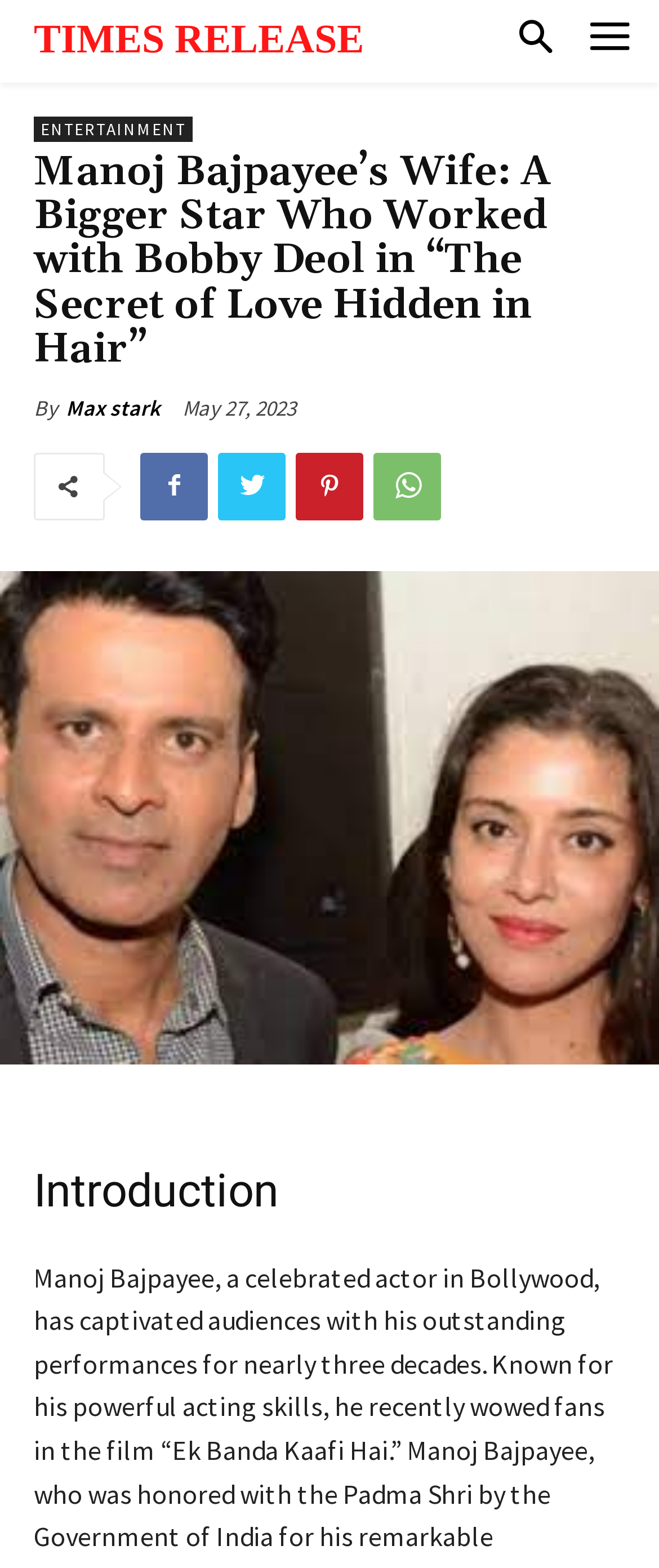Find and specify the bounding box coordinates that correspond to the clickable region for the instruction: "Search for something".

[0.751, 0.0, 0.875, 0.052]